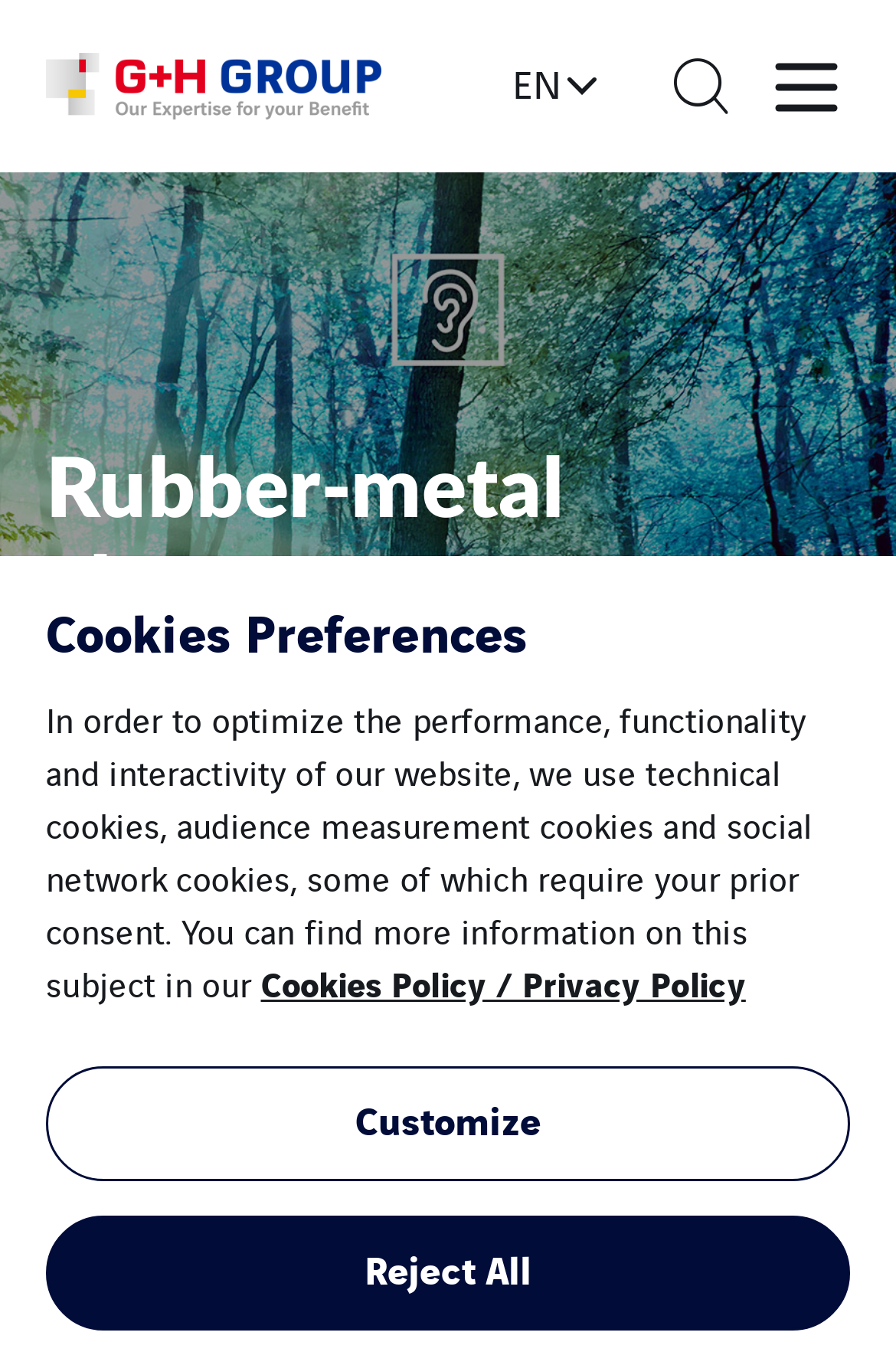Identify the bounding box coordinates of the part that should be clicked to carry out this instruction: "View Vibration isolation".

[0.185, 0.699, 0.441, 0.731]